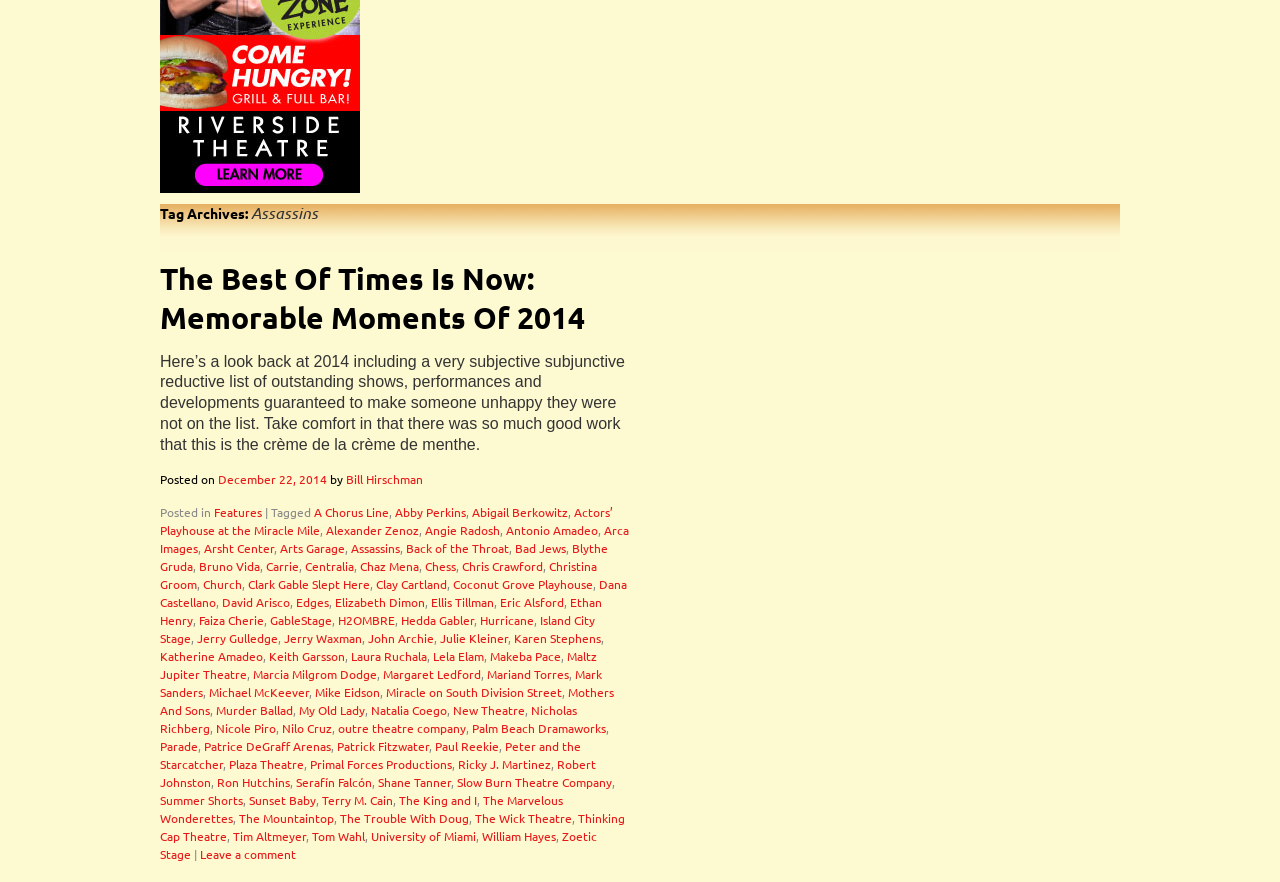Show the bounding box coordinates of the region that should be clicked to follow the instruction: "View the post details on December 22, 2014."

[0.17, 0.534, 0.255, 0.552]